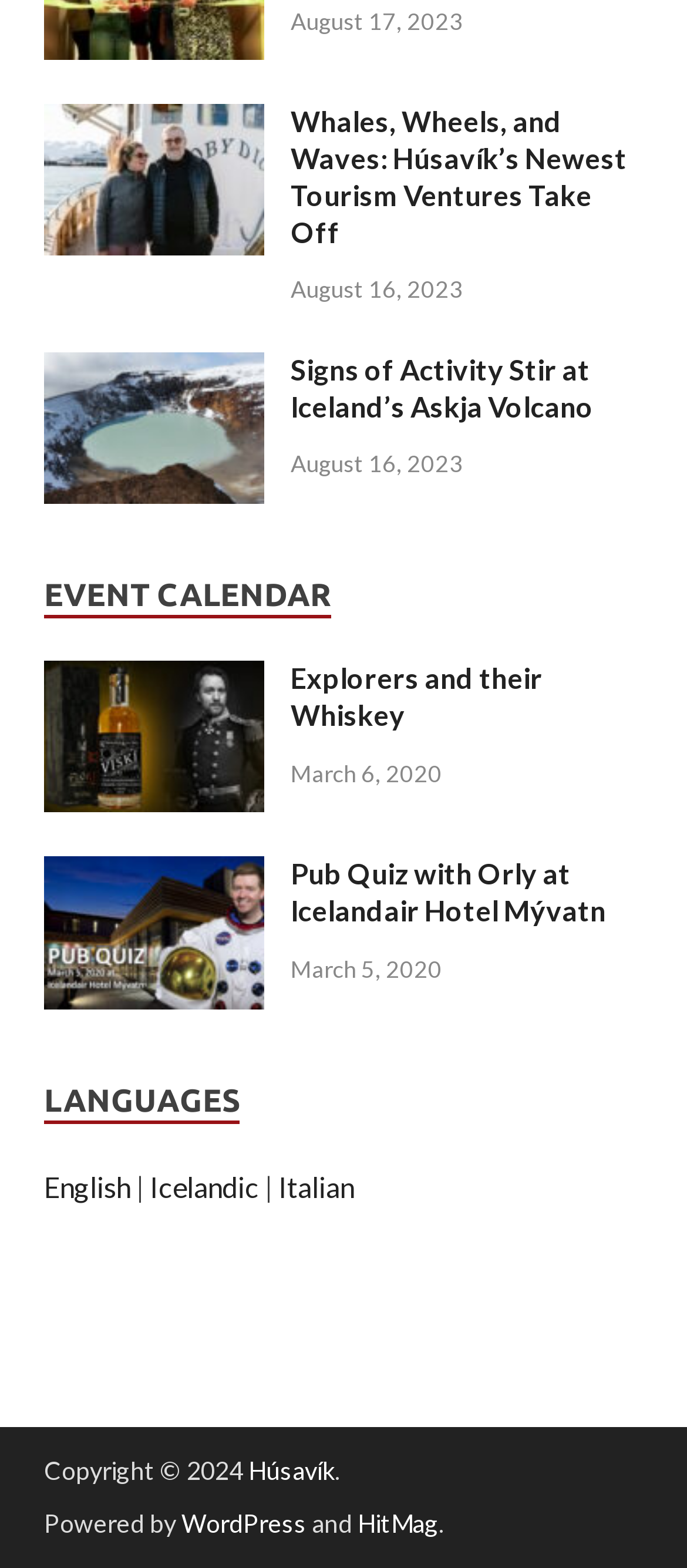Using the provided element description, identify the bounding box coordinates as (top-left x, top-left y, bottom-right x, bottom-right y). Ensure all values are between 0 and 1. Description: Explorers and their Whiskey

[0.423, 0.422, 0.79, 0.466]